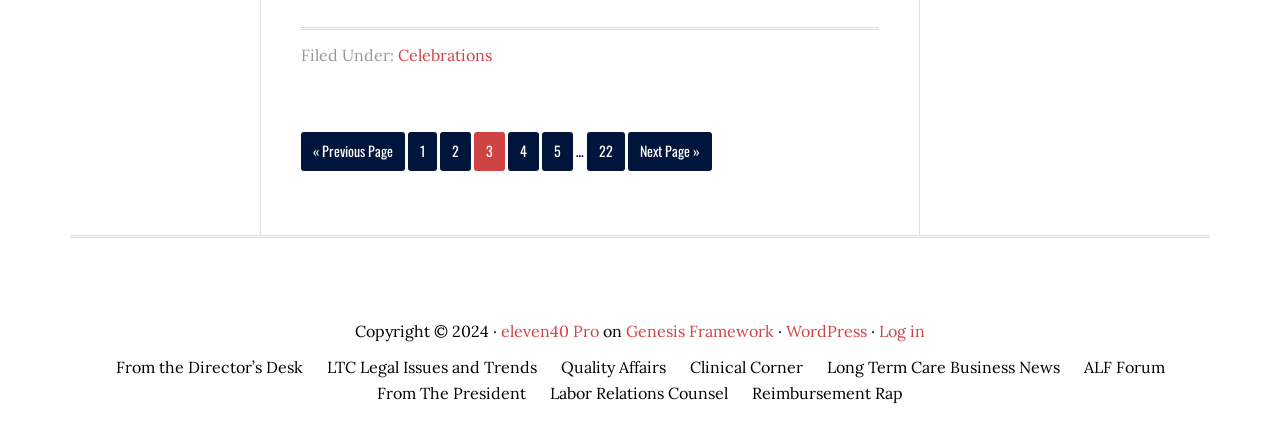Provide the bounding box coordinates of the area you need to click to execute the following instruction: "Go to Next Page".

[0.491, 0.297, 0.556, 0.383]